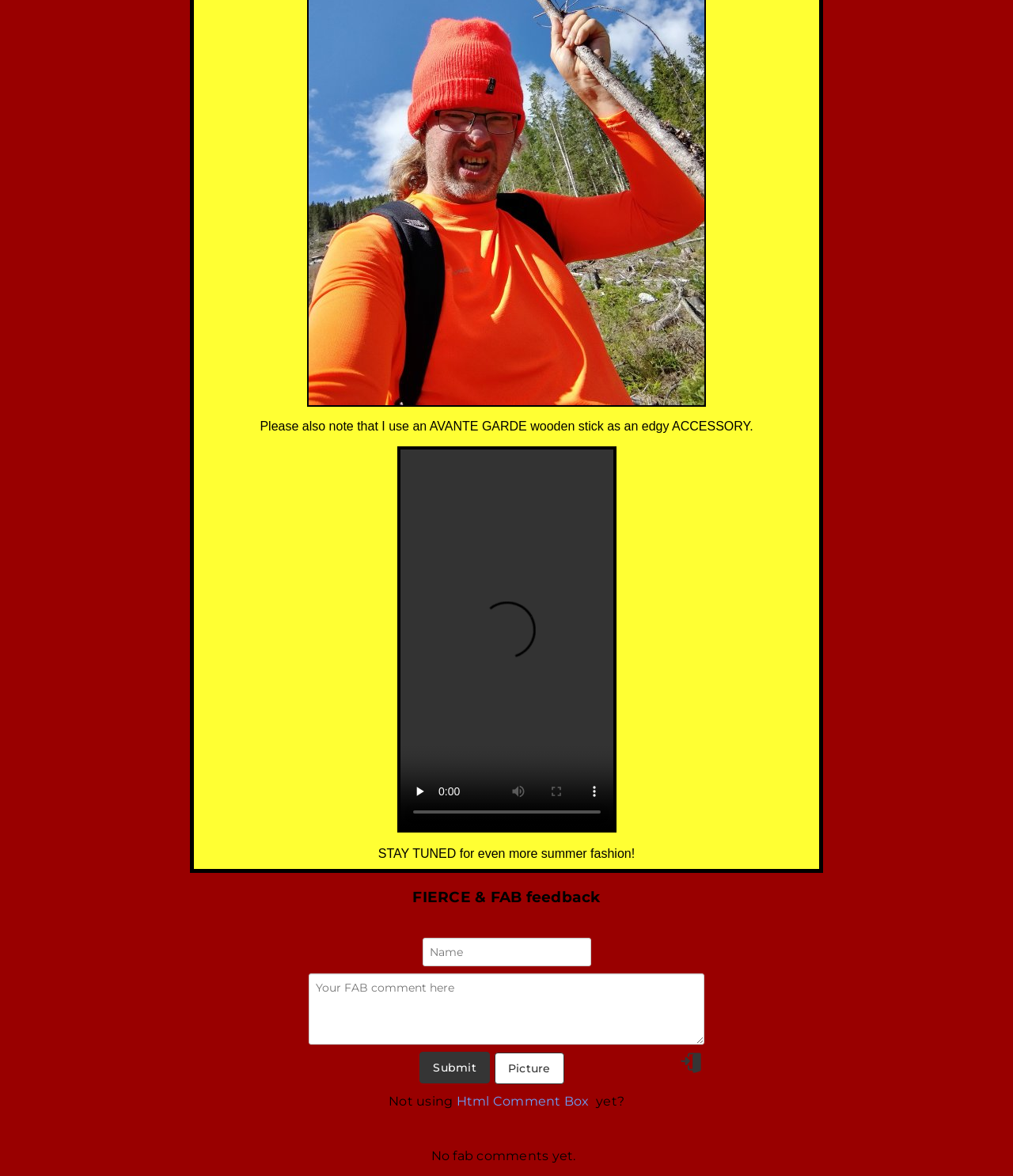What is the button below the video for?
Relying on the image, give a concise answer in one word or a brief phrase.

Play